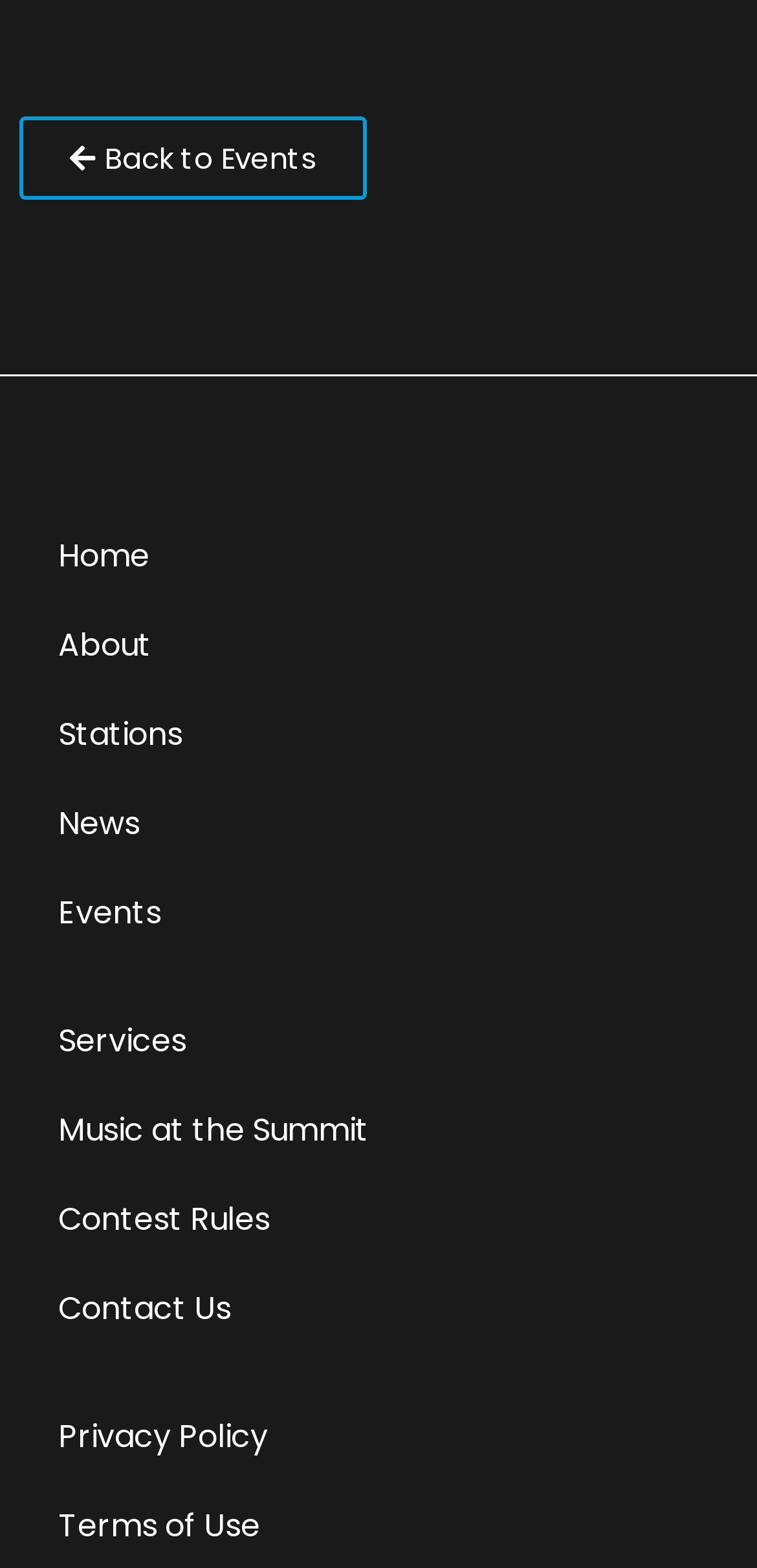Answer the question briefly using a single word or phrase: 
Is there a link to 'Home' in the navigation menu?

Yes